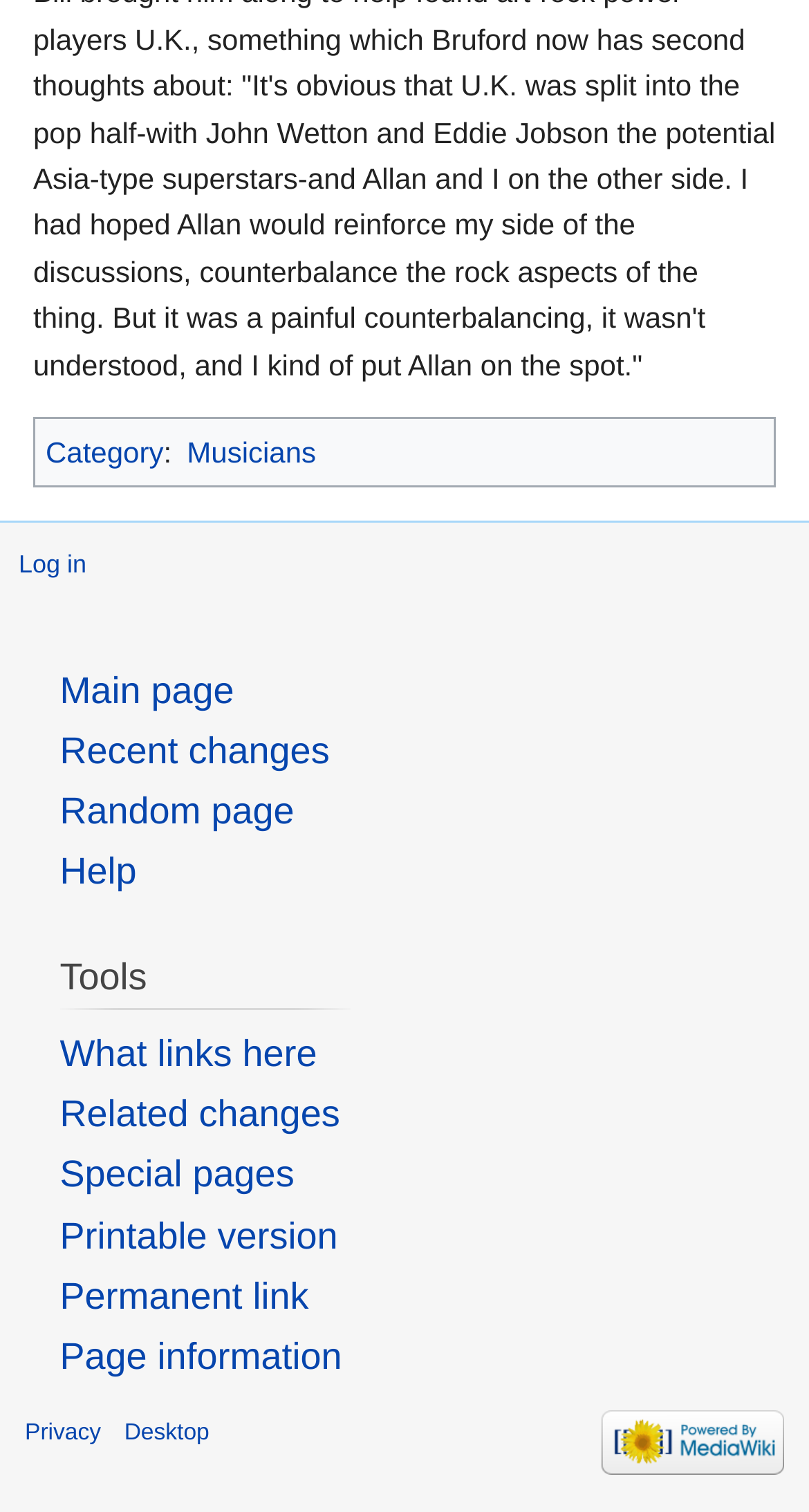Find the bounding box coordinates of the element you need to click on to perform this action: 'Check the Privacy policy'. The coordinates should be represented by four float values between 0 and 1, in the format [left, top, right, bottom].

[0.031, 0.94, 0.125, 0.957]